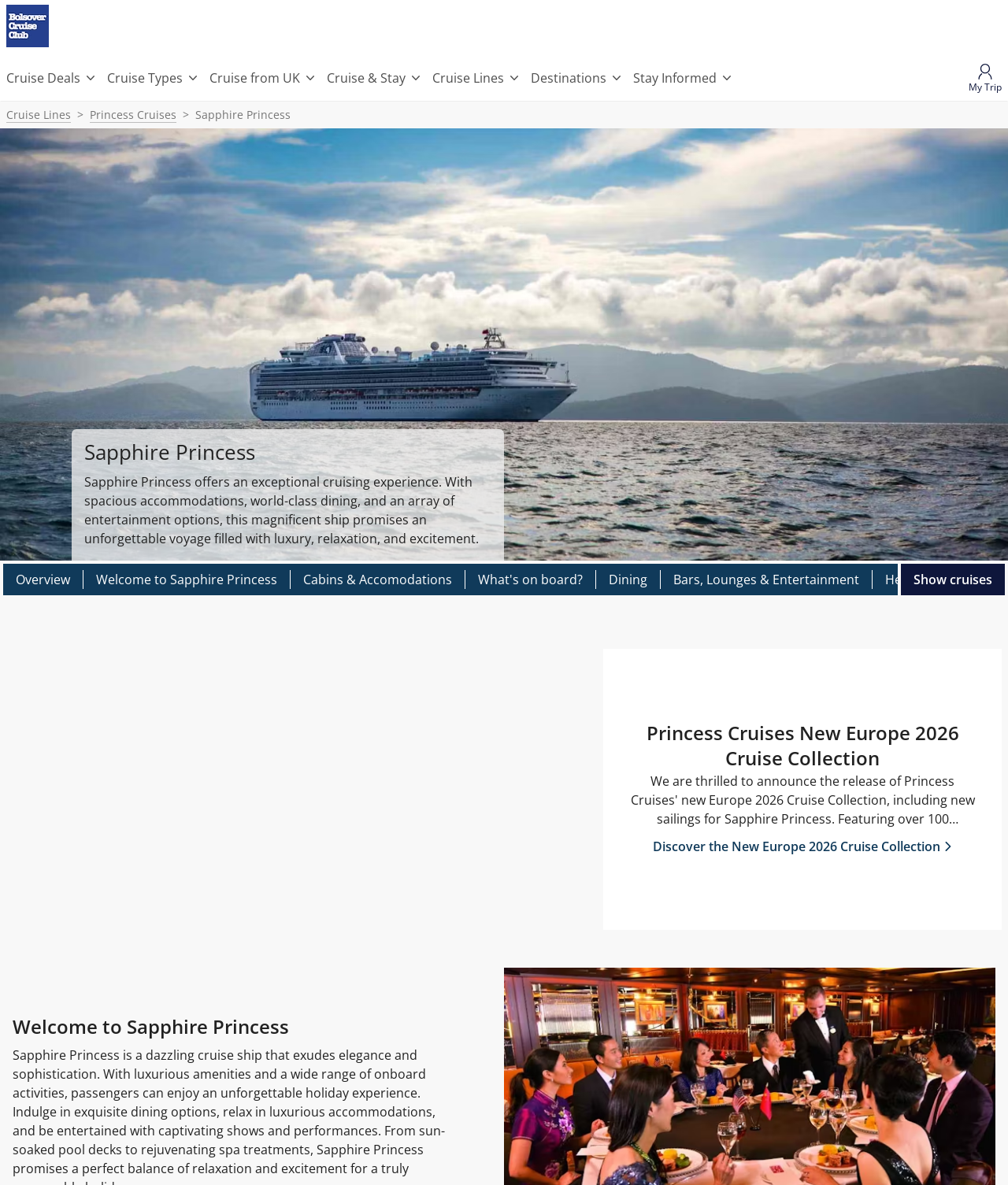What is the name of the cruise ship?
Your answer should be a single word or phrase derived from the screenshot.

Sapphire Princess